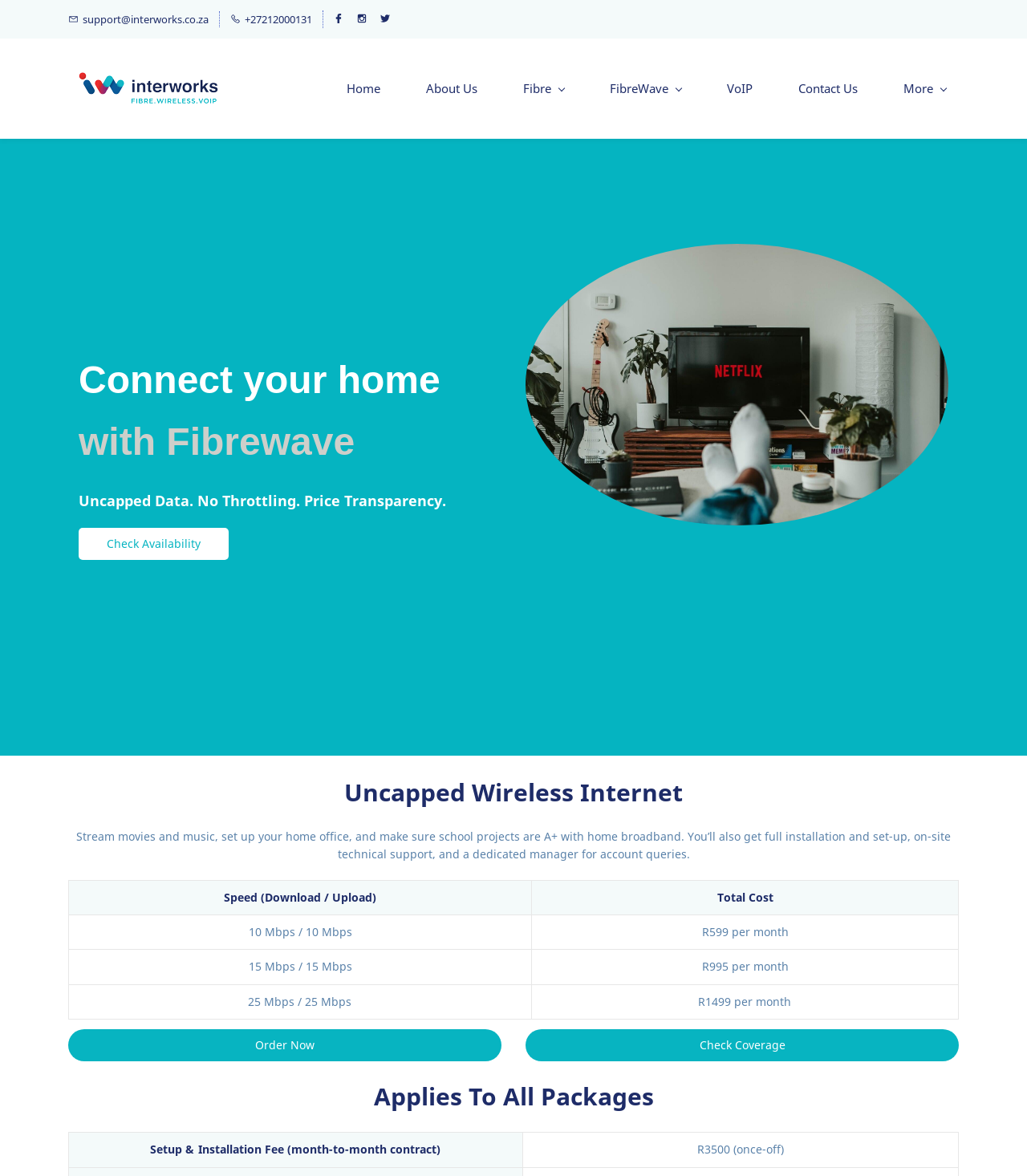Given the element description alt="Interworks", predict the bounding box coordinates for the UI element in the webpage screenshot. The format should be (top-left x, top-left y, bottom-right x, bottom-right y), and the values should be between 0 and 1.

[0.066, 0.054, 0.223, 0.096]